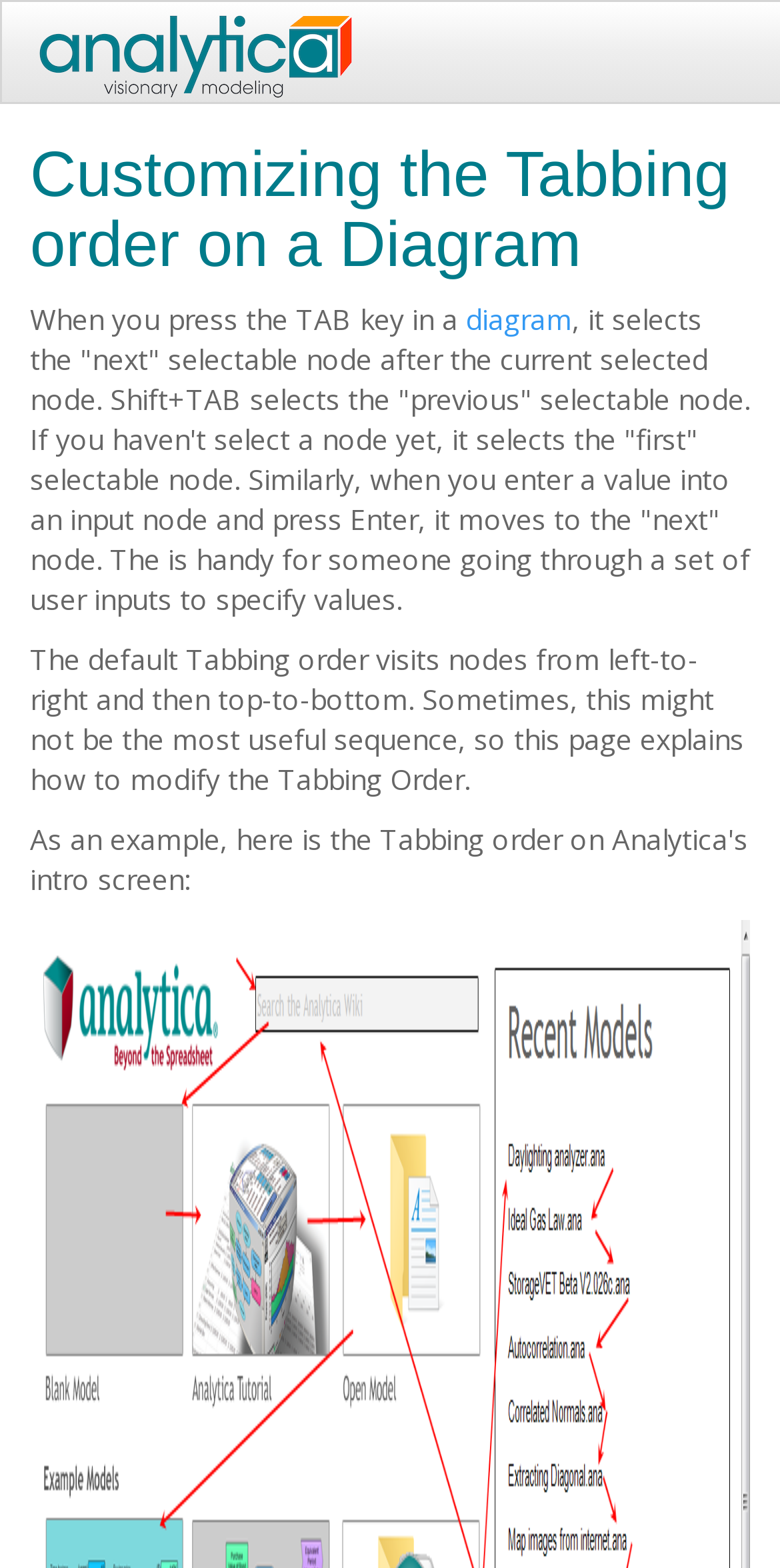Elaborate on the webpage's design and content in a detailed caption.

The webpage is about customizing the tabbing order on a diagram in Analytica. At the top-left corner, there is a link and an image, positioned side by side. Below them, there is a heading that reads "Customizing the Tabbing order on a Diagram". 

Under the heading, there is a paragraph of text that explains how the TAB key and Shift+TAB keys work when navigating a diagram. The text is divided into three parts, with a link to the word "diagram" in the middle part. The first part explains what happens when you press the TAB key, the second part is the linked "diagram" text, and the third part explains how the TAB key behaves when you enter a value into an input node and press Enter.

Below this paragraph, there is another paragraph of text that explains the default tabbing order and the purpose of the webpage, which is to modify the tabbing order.